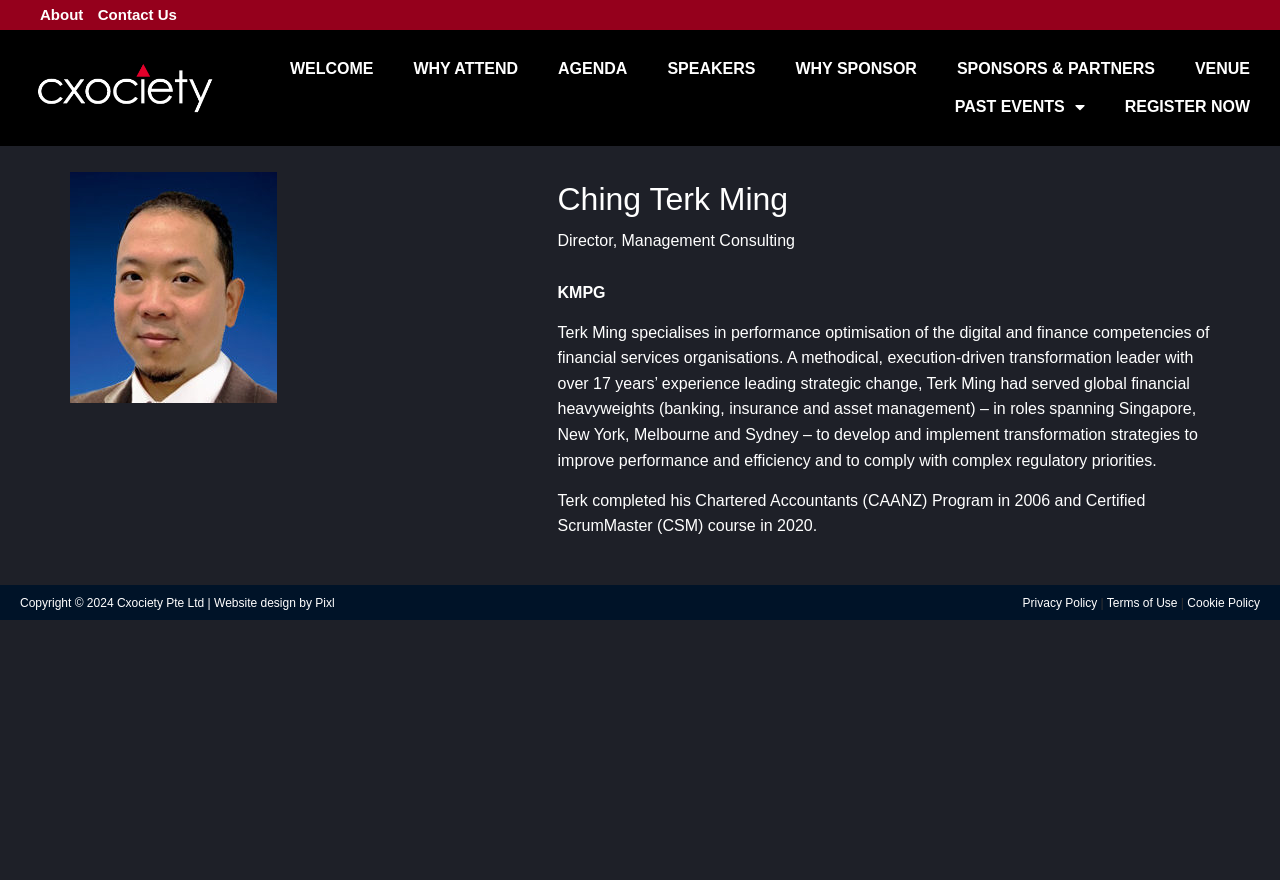How many links are there in the top navigation menu?
Using the image as a reference, answer the question in detail.

I counted the links in the top navigation menu by looking at the links with IDs 90, 92, 137, 138, 139, 140, and 141, which are all located at the top of the webpage and have similar bounding box coordinates.